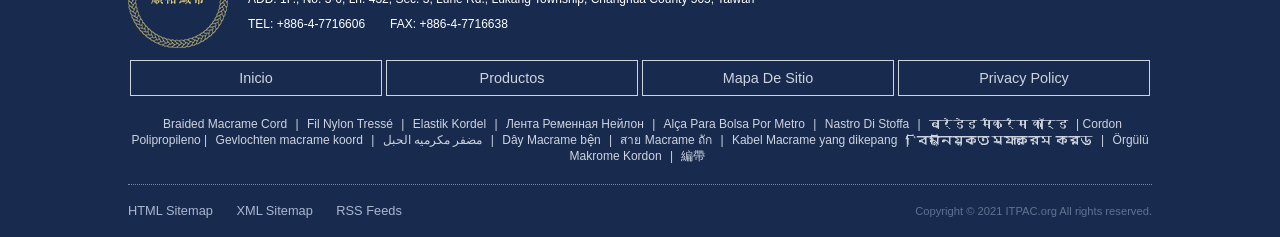Please reply with a single word or brief phrase to the question: 
What is the phone number on the webpage?

+886-4-7716606